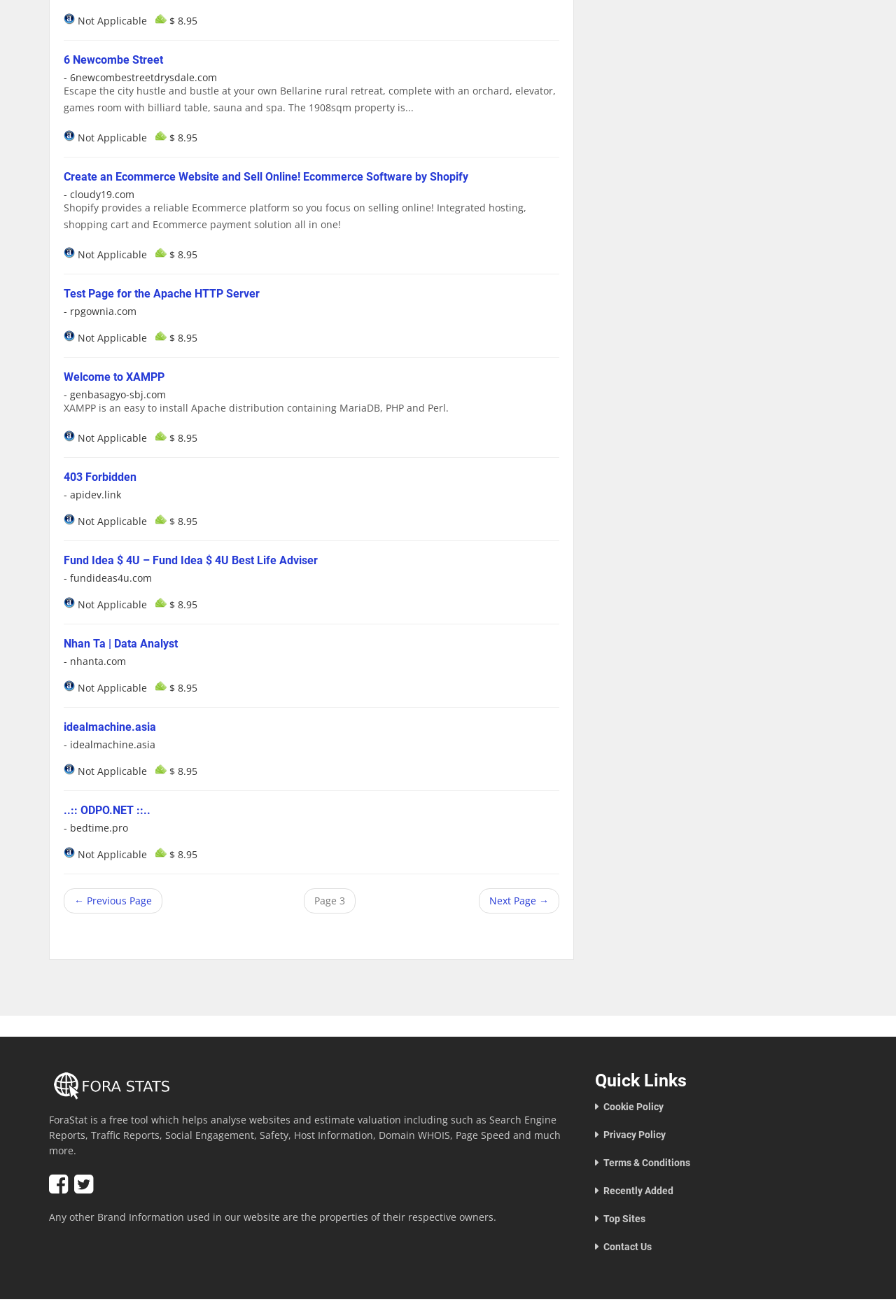What is the price of the website 6newcombestreetdrysdale.com?
Using the image as a reference, give a one-word or short phrase answer.

$ 8.95